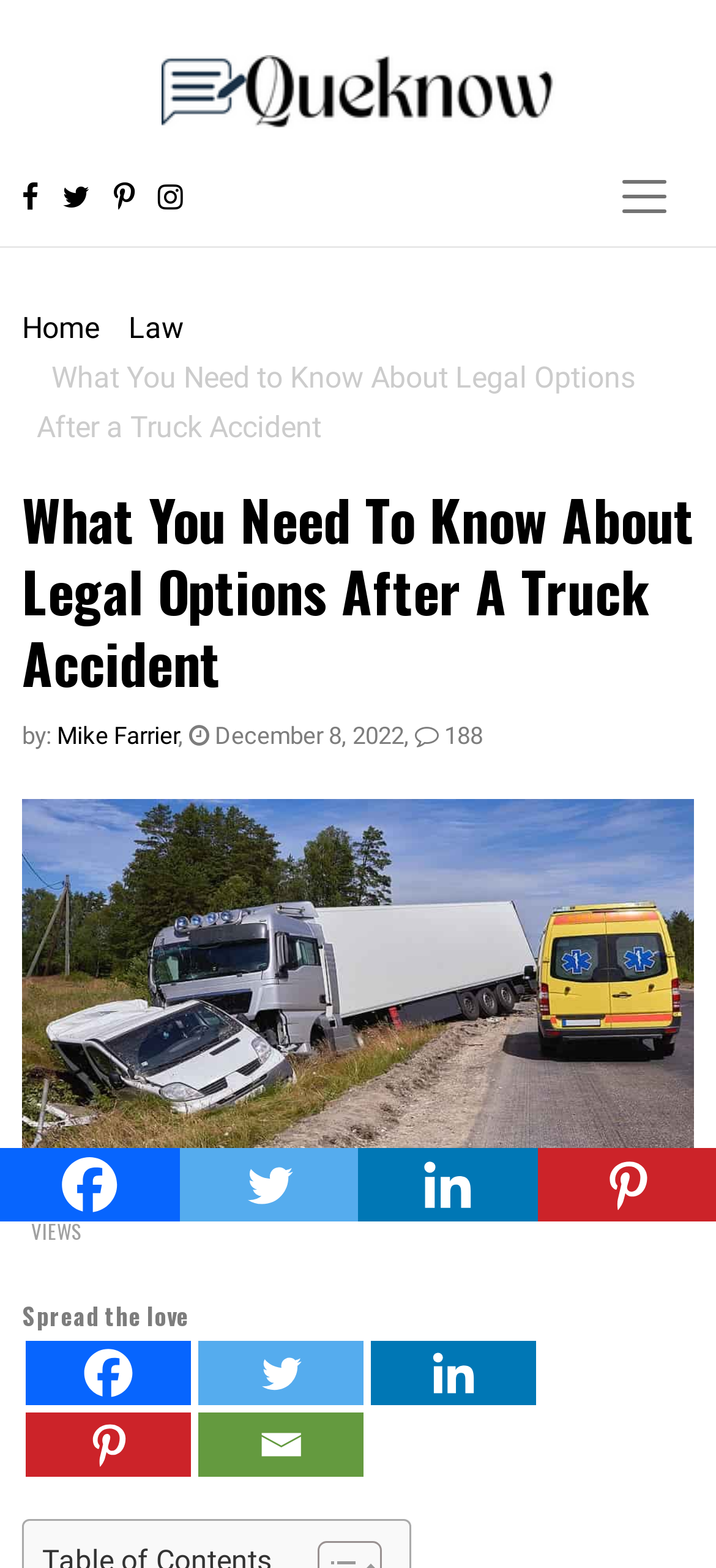Who is the author of the article?
With the help of the image, please provide a detailed response to the question.

The author of the article is mentioned below the heading, and it is indicated by the text 'by: Mike Farrier'.